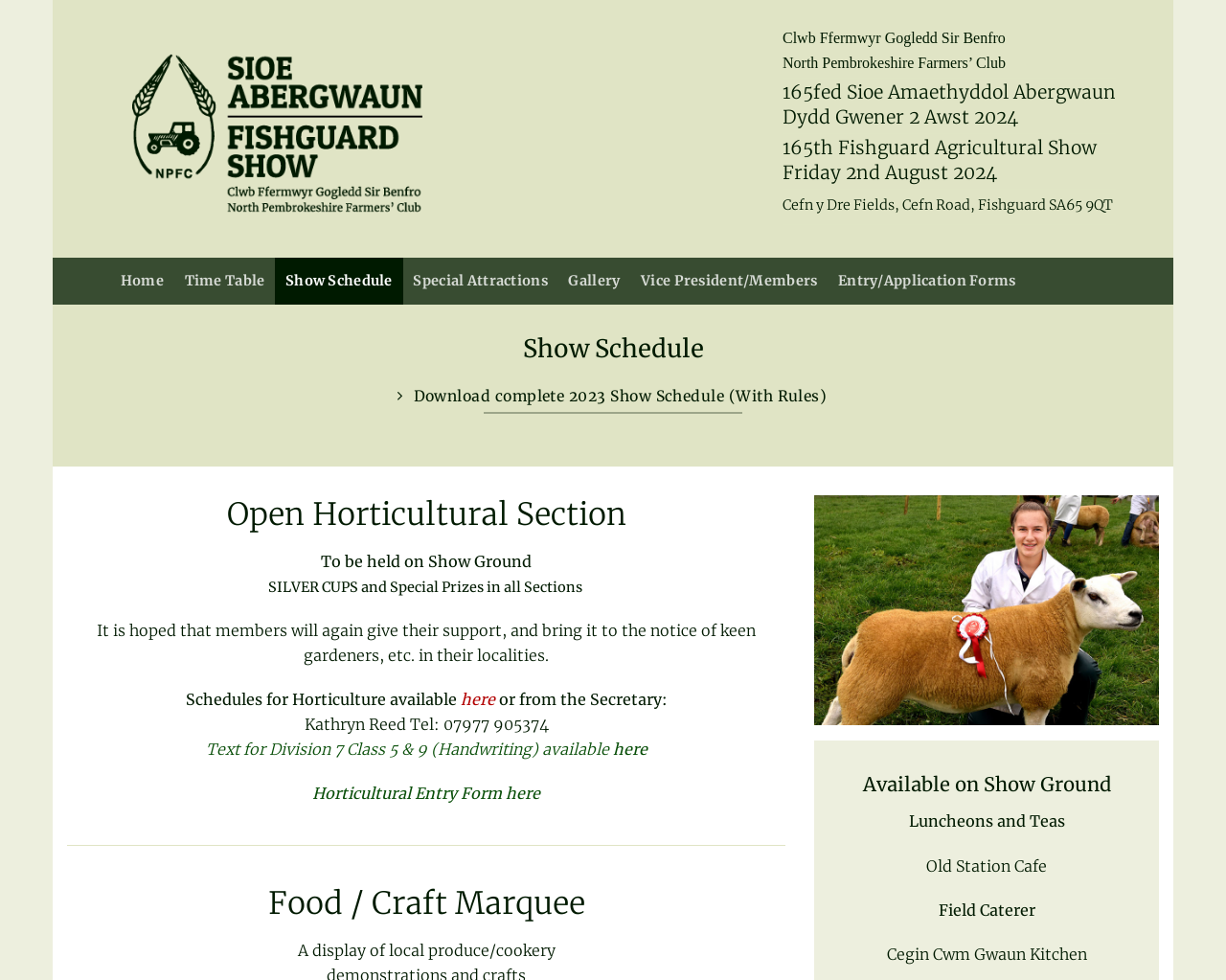What is the name of the cafe available on the show ground?
Kindly offer a detailed explanation using the data available in the image.

I found the answer by looking at the StaticText element with the text 'Old Station Cafe'. This text is located below the 'Luncheons and Teas' heading and above the 'Field Caterer' text.